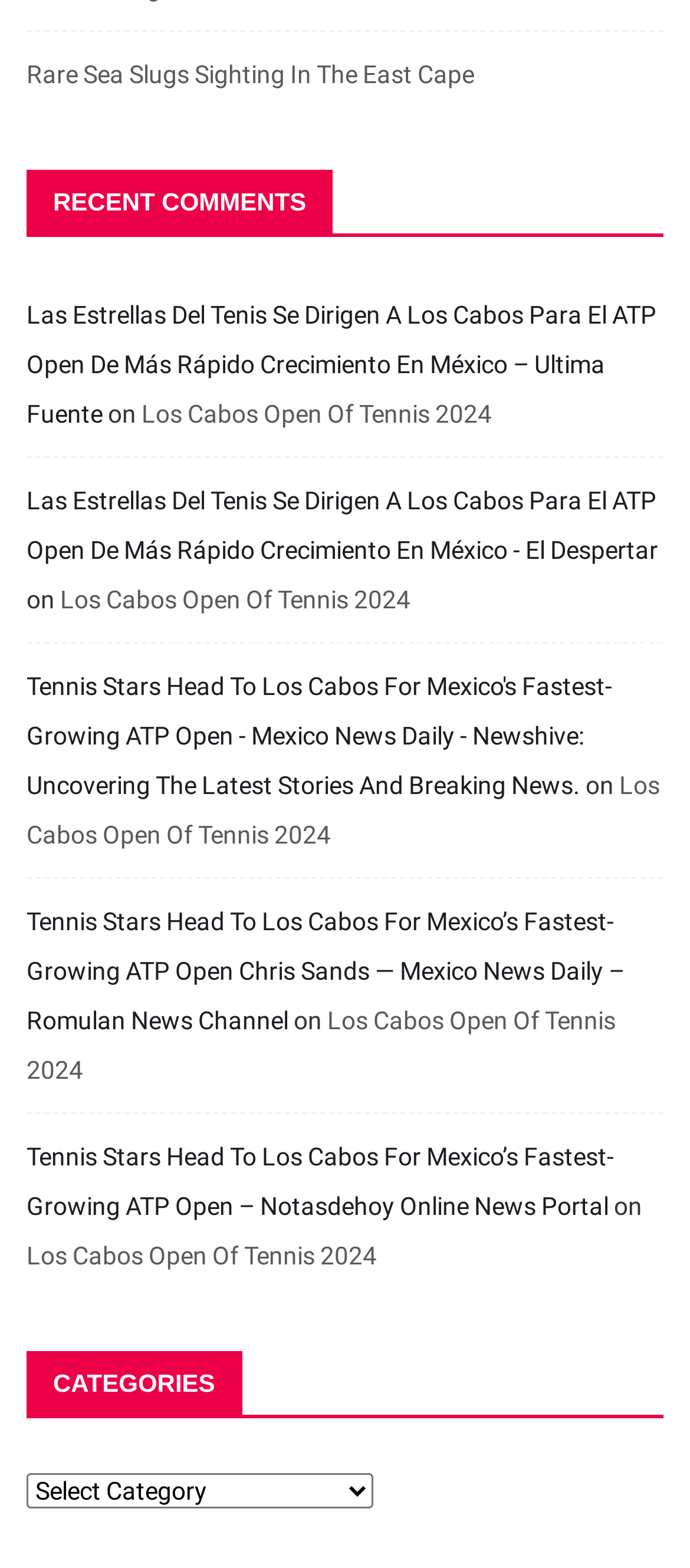What is the text of the second heading?
By examining the image, provide a one-word or phrase answer.

RECENT COMMENTS